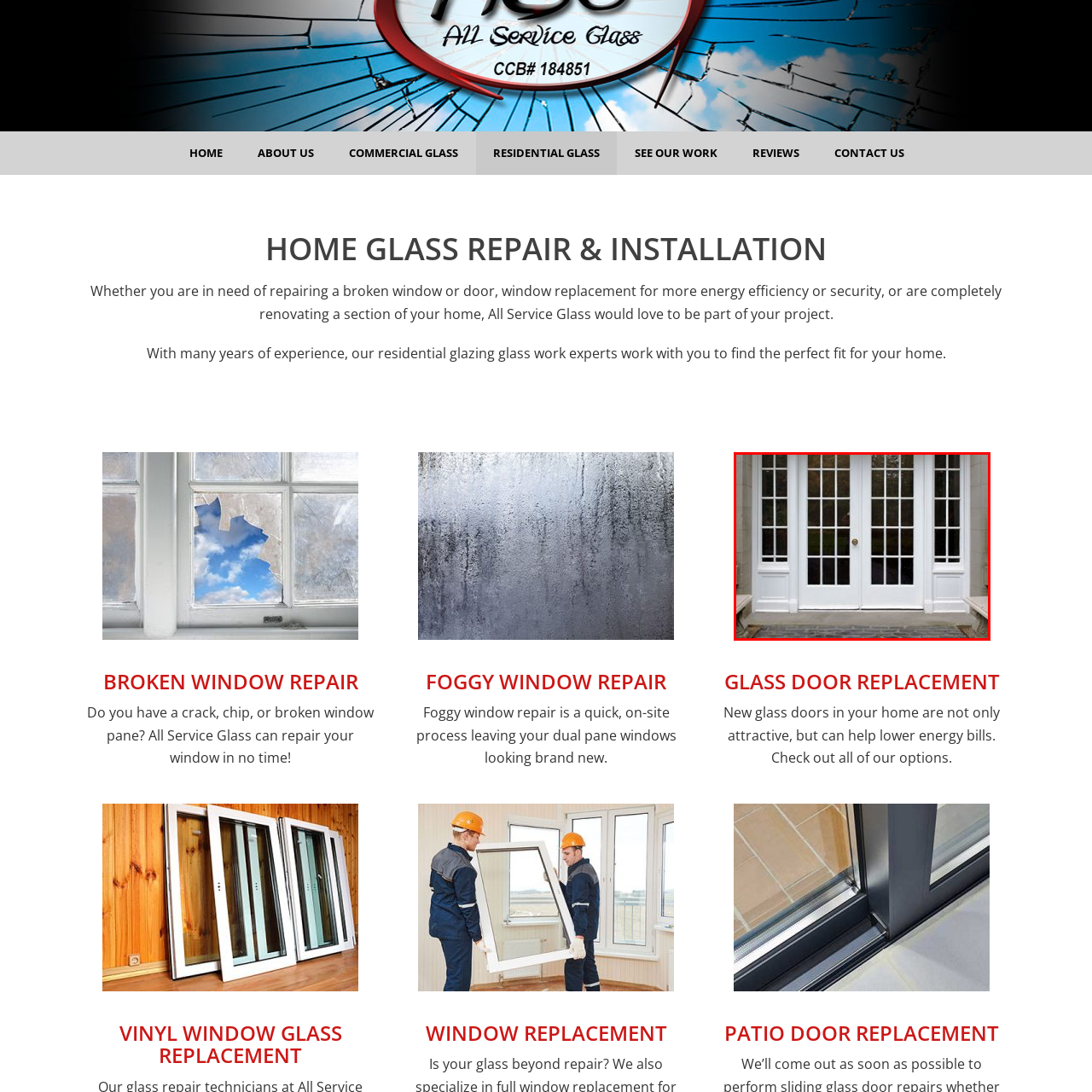Please provide a one-word or phrase response to the following question by examining the image within the red boundary:
What type of stones are used in the pathway?

Gray cobblestones